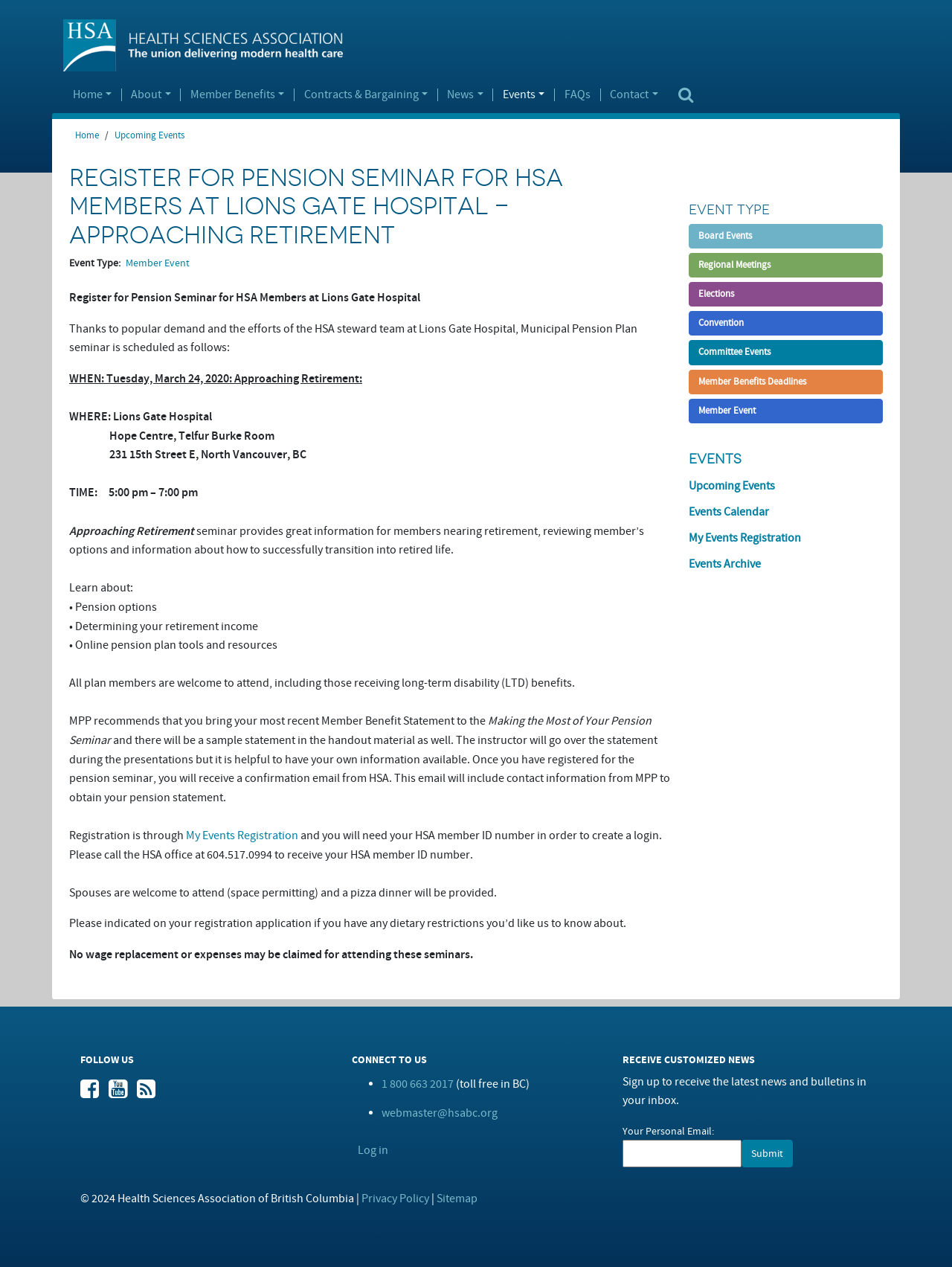Kindly determine the bounding box coordinates for the area that needs to be clicked to execute this instruction: "View Events Calendar".

[0.723, 0.394, 0.927, 0.415]